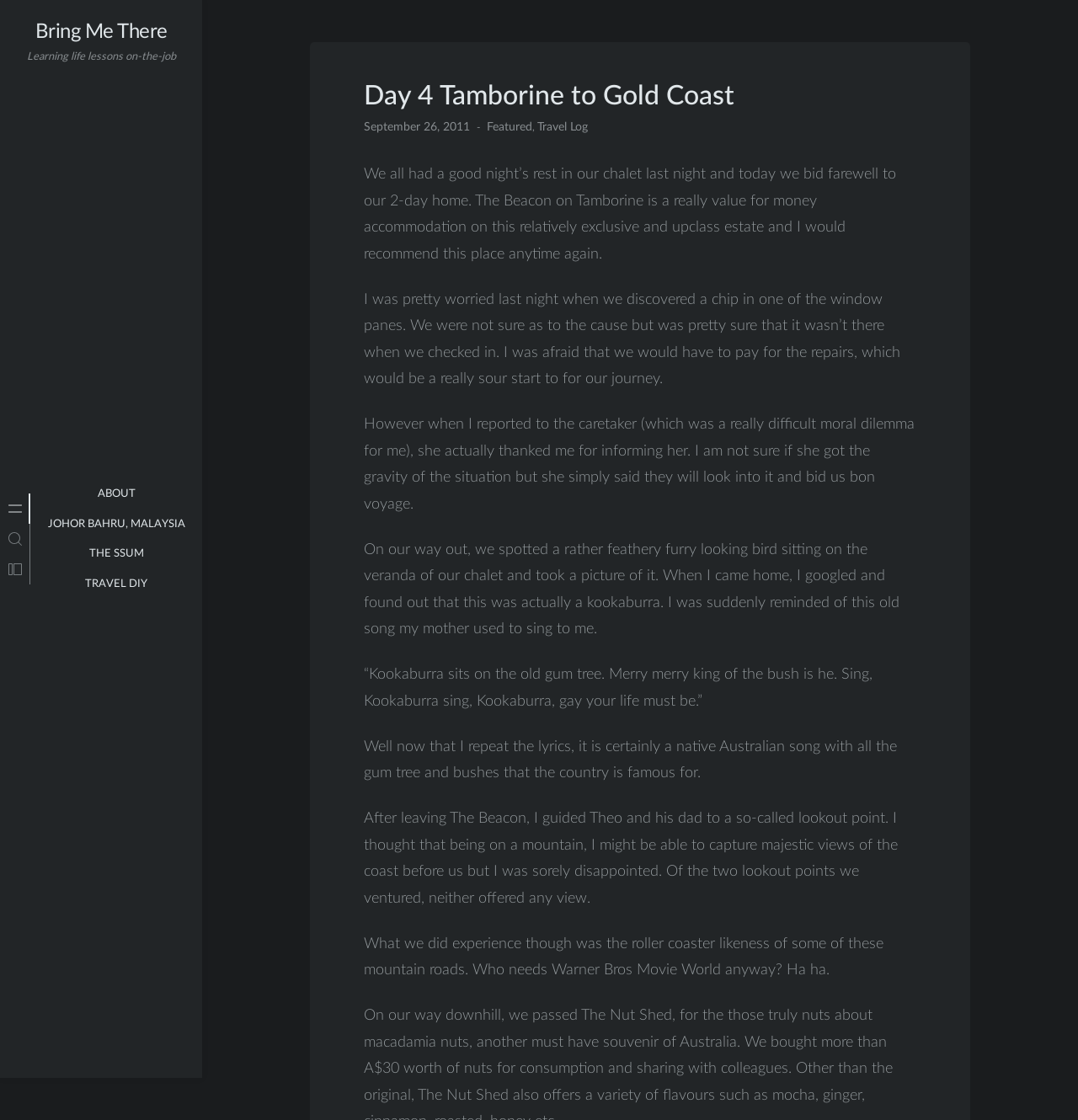What is the name of the accommodation?
Using the image as a reference, answer with just one word or a short phrase.

The Beacon on Tamborine